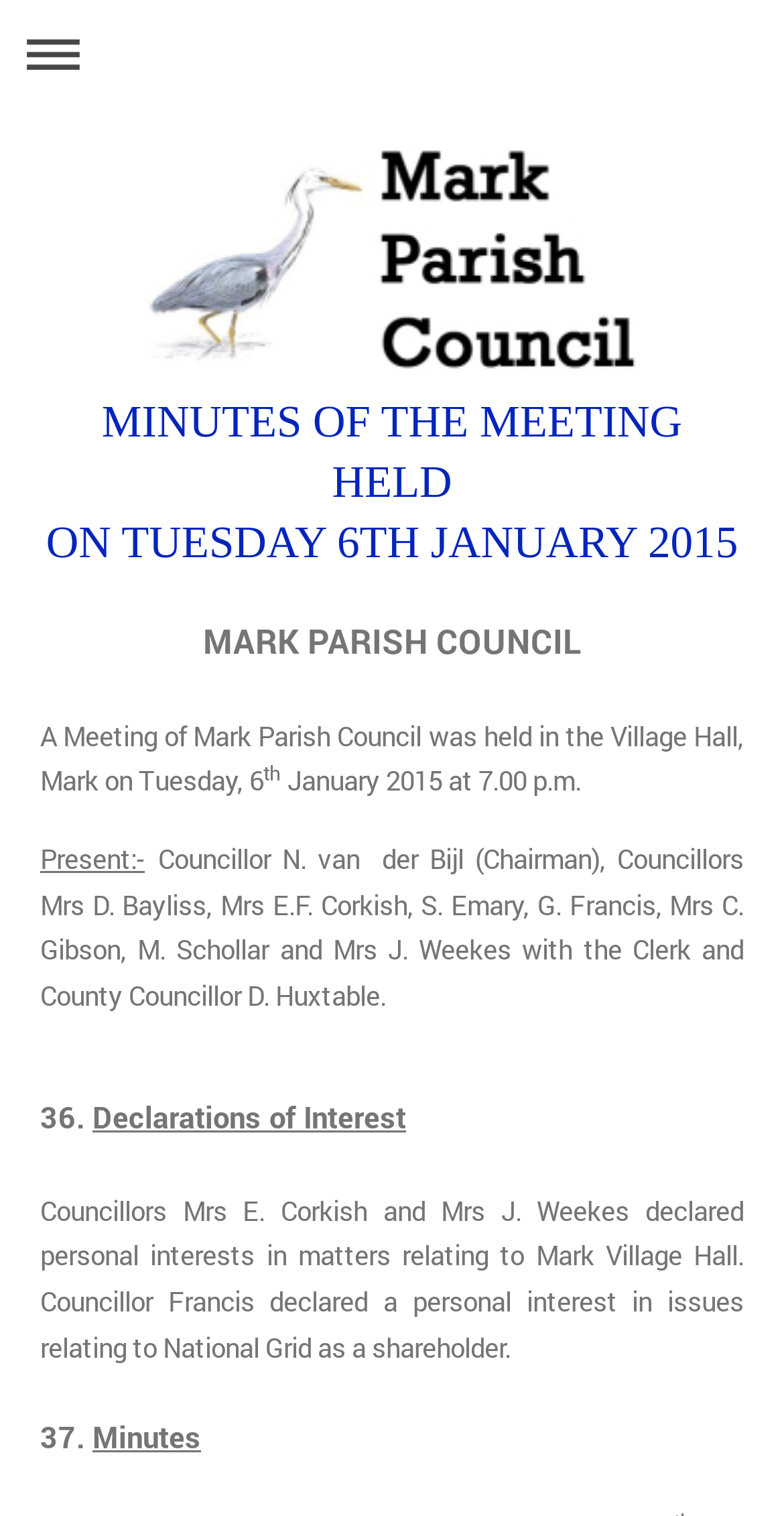What is the location of the meeting? Using the information from the screenshot, answer with a single word or phrase.

Village Hall, Mark